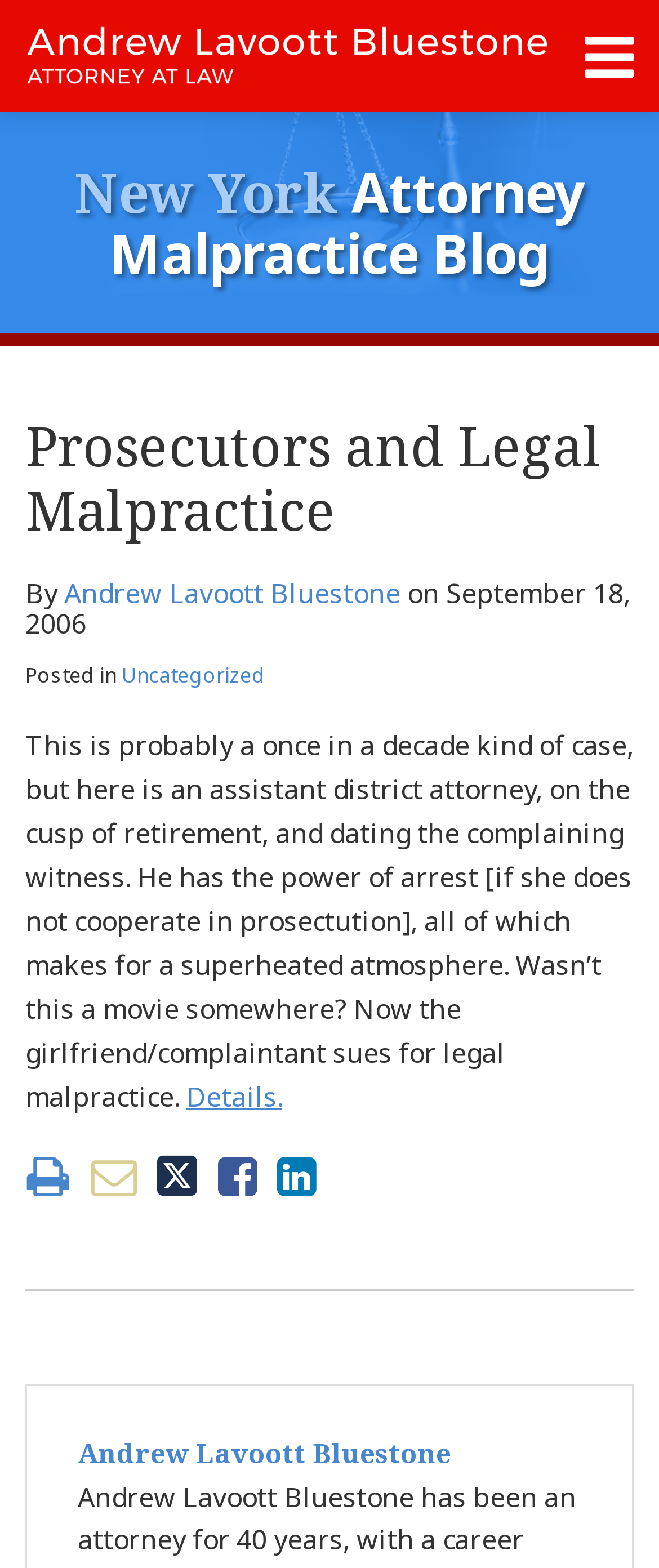Determine the coordinates of the bounding box that should be clicked to complete the instruction: "Share this post on LinkedIn". The coordinates should be represented by four float numbers between 0 and 1: [left, top, right, bottom].

[0.421, 0.736, 0.479, 0.765]